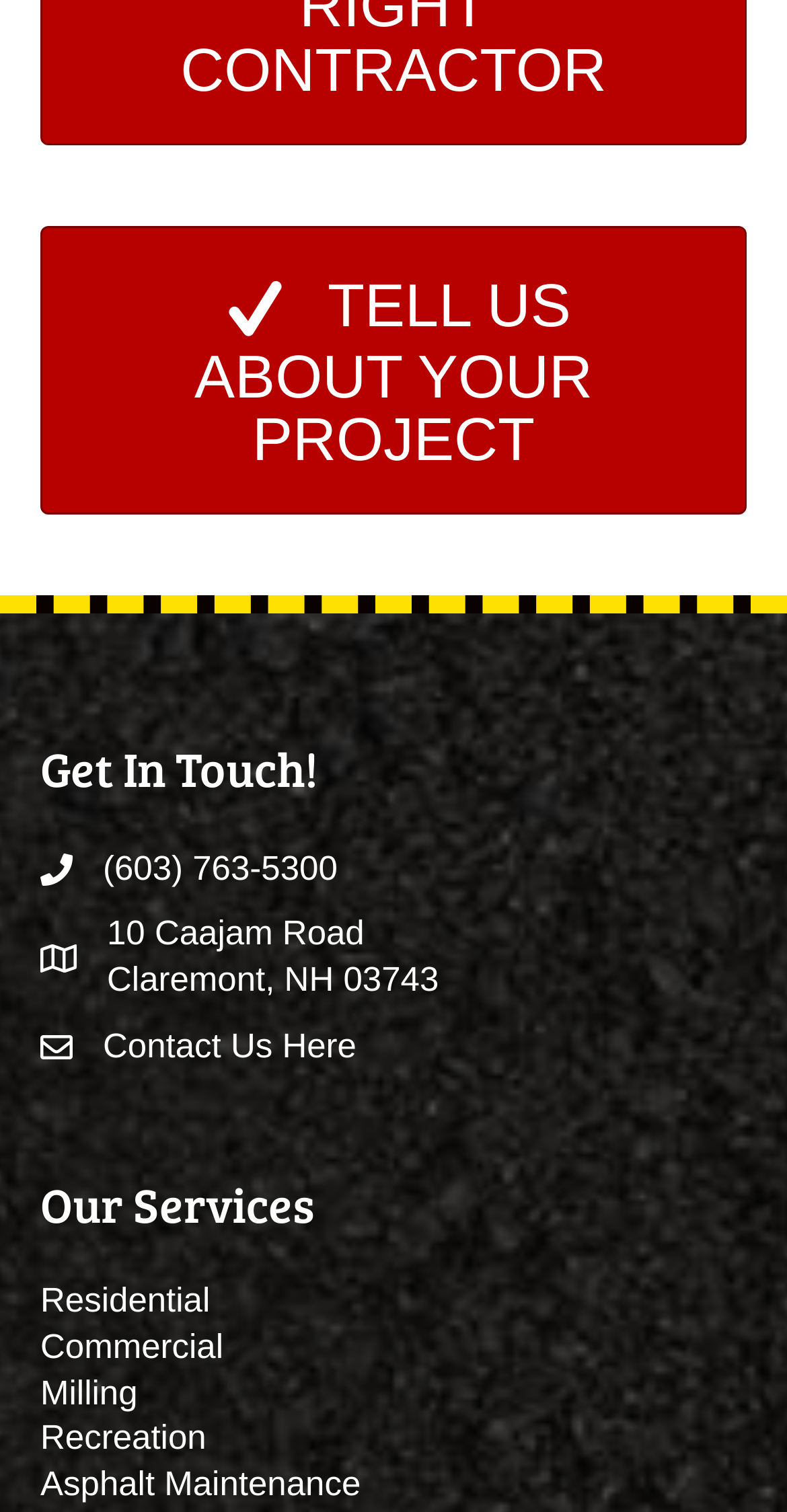Locate the bounding box coordinates of the element you need to click to accomplish the task described by this instruction: "Get directions to the office".

[0.136, 0.446, 0.557, 0.507]